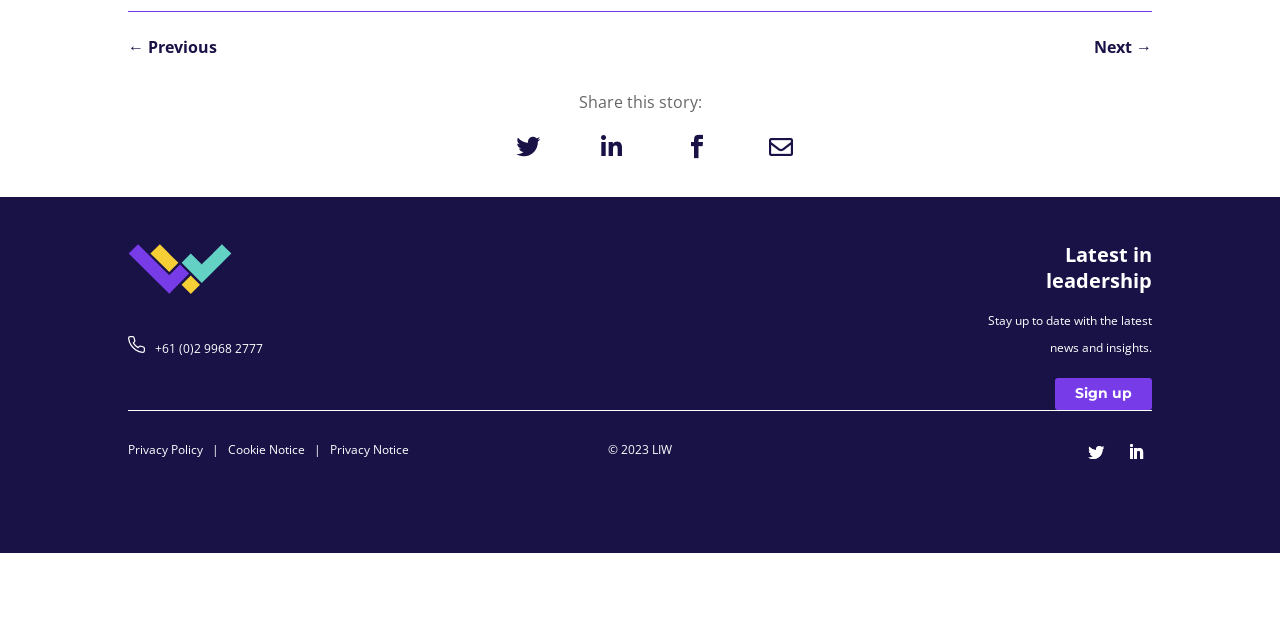Determine the bounding box coordinates for the HTML element mentioned in the following description: "Privacy Notice". The coordinates should be a list of four floats ranging from 0 to 1, represented as [left, top, right, bottom].

[0.258, 0.69, 0.32, 0.716]